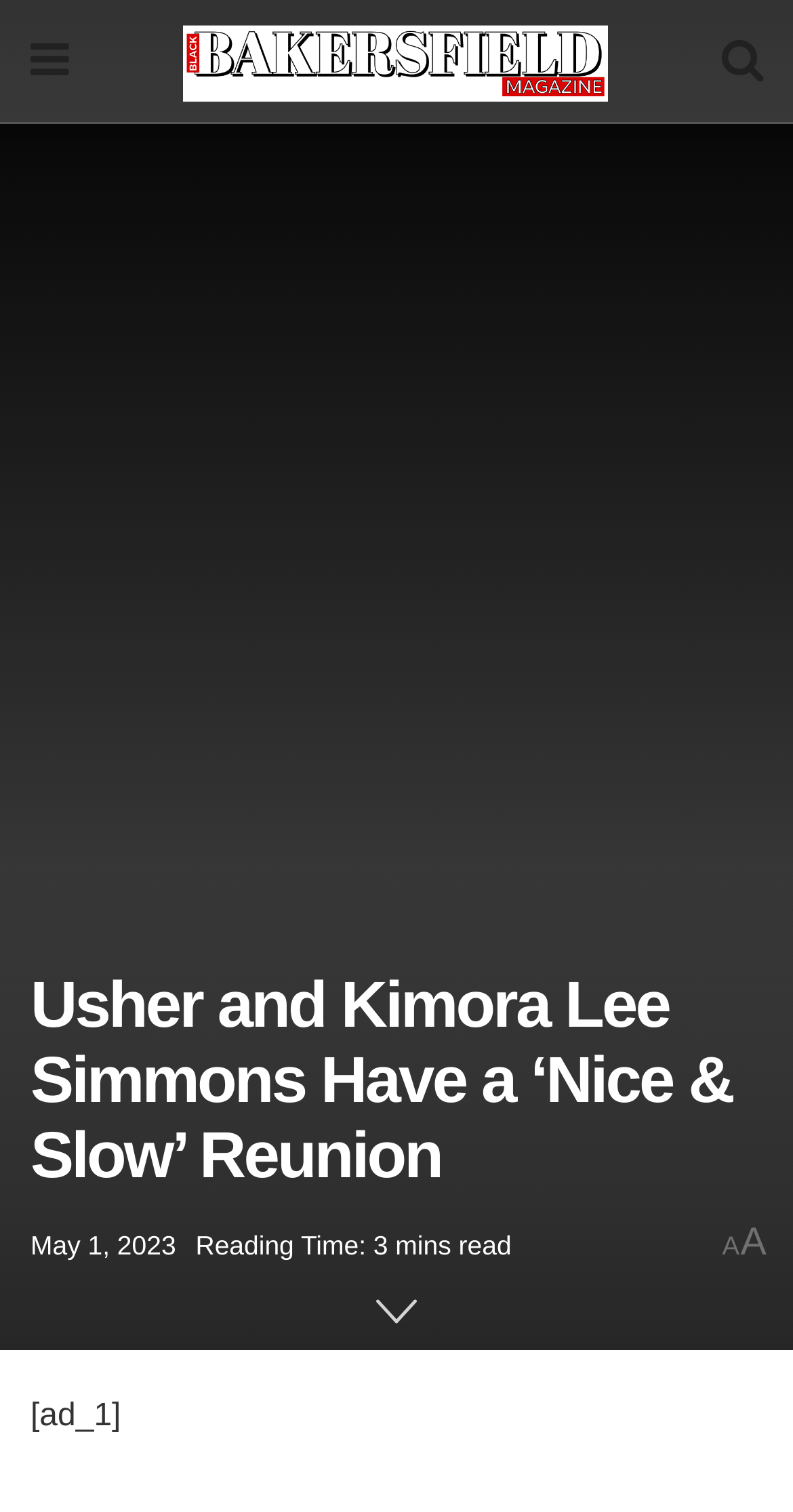Please give a succinct answer to the question in one word or phrase:
How long does it take to read the article?

3 mins read